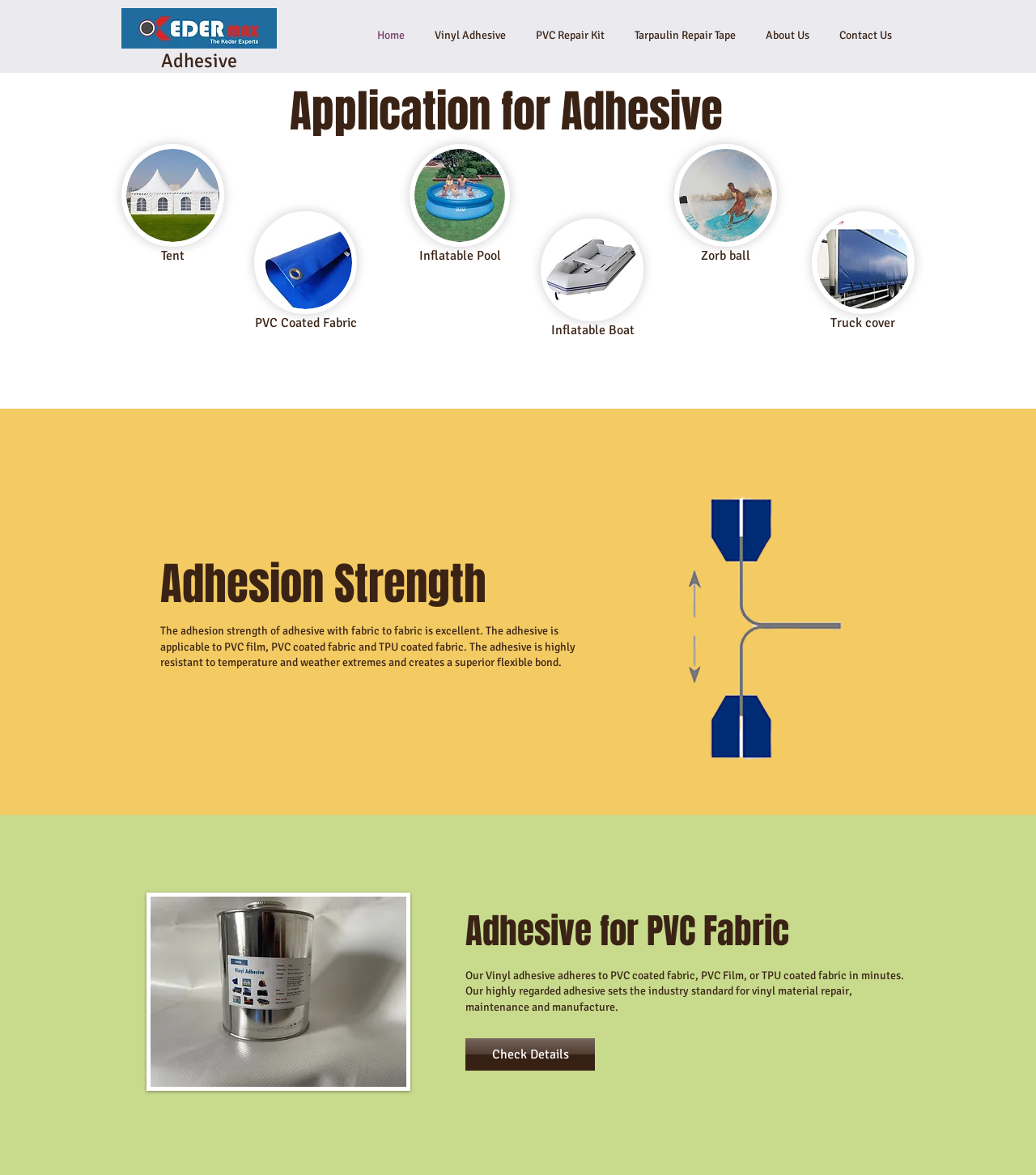Create a detailed narrative of the webpage’s visual and textual elements.

The webpage is about Keder Max Adhesive, a division of Keder Max Private Limited, which specializes in manufacturing adhesives for PVC sheets and PVC. 

At the top left corner, there is a logo image. Next to it, there is a link to the "Adhesive" section. A navigation menu is located at the top center, with links to "Home", "Vinyl Adhesive", "PVC Repair Kit", "Tarpaulin Repair Tape", "About Us", and "Contact Us". 

Below the navigation menu, there is a heading "Application for Adhesive". On the left side, there are three images: a pagoda, a PVC blue tarpaulin, and an inflatable pool. Each image has a corresponding text label: "Tent", "PVC Coated Fabric", and "Inflatable Pool". 

On the right side, there are three more images: a zorb ball, a truck side curtain, and another image. Each image has a corresponding text label: "Zorb ball", "Truck cover", and "Inflatable Boat". 

Further down, there is a heading "Adhesion Strength". Below it, there is a paragraph of text describing the adhesion strength of the adhesive. Next to the text, there is an image. 

At the bottom left, there is an image. Above it, there is a heading "Adhesive for PVC Fabric". Below the heading, there is a paragraph of text describing the adhesive's application. There is also a link to "Check Details".